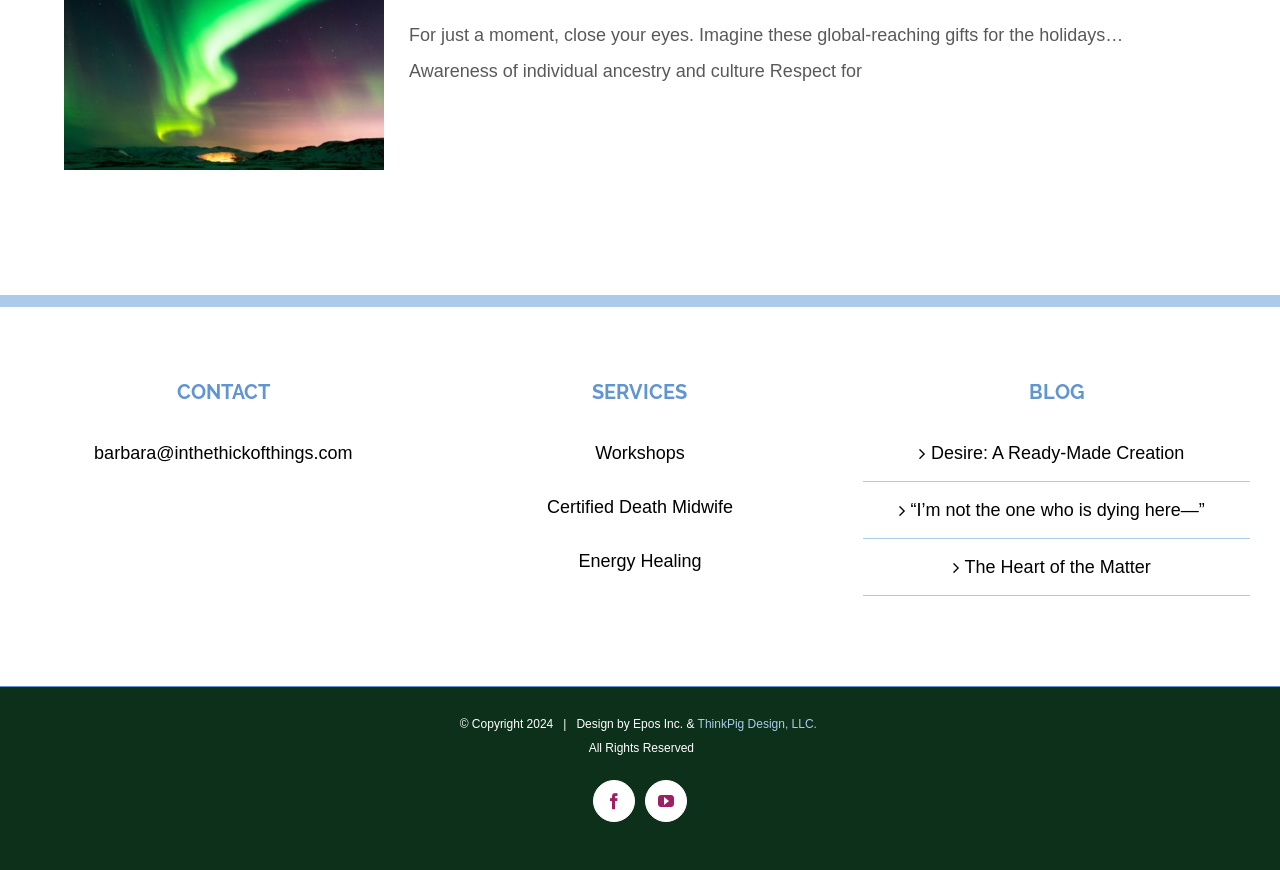Pinpoint the bounding box coordinates of the element to be clicked to execute the instruction: "check the services offered".

[0.349, 0.433, 0.651, 0.468]